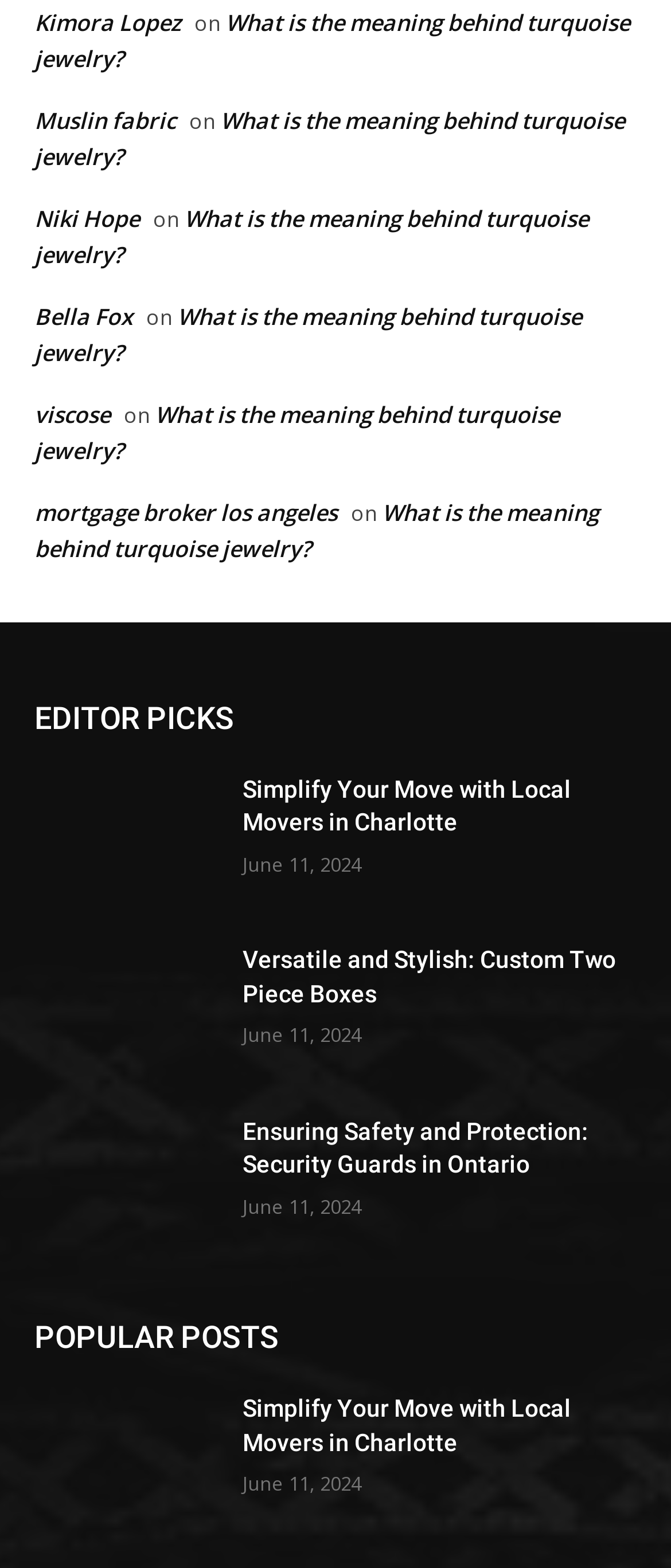Provide a one-word or short-phrase response to the question:
What is the category of the posts under 'EDITOR PICKS'?

Local Movers, Custom Boxes, Security Guards